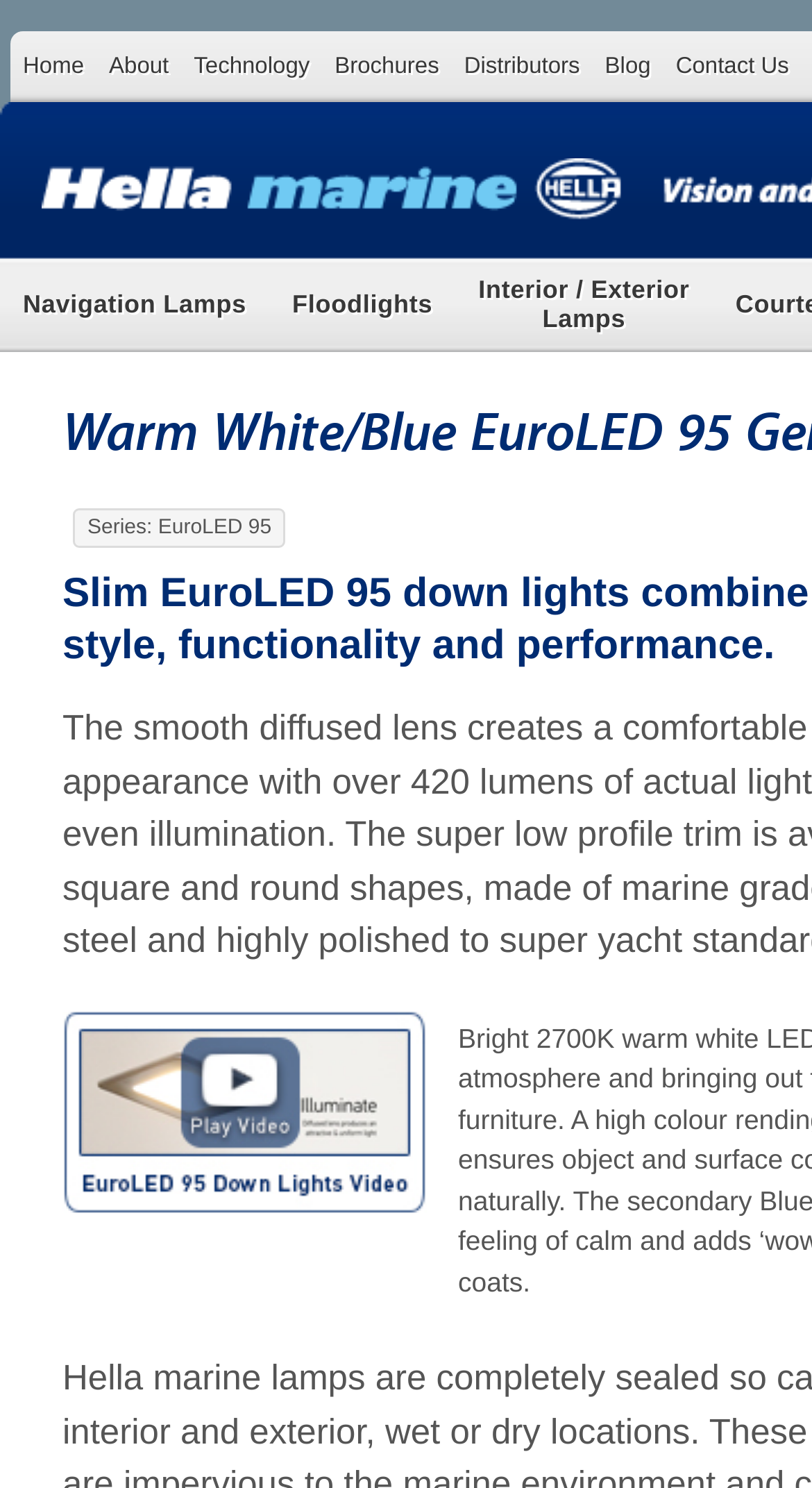Using the description: "Blog", determine the UI element's bounding box coordinates. Ensure the coordinates are in the format of four float numbers between 0 and 1, i.e., [left, top, right, bottom].

[0.73, 0.021, 0.817, 0.069]